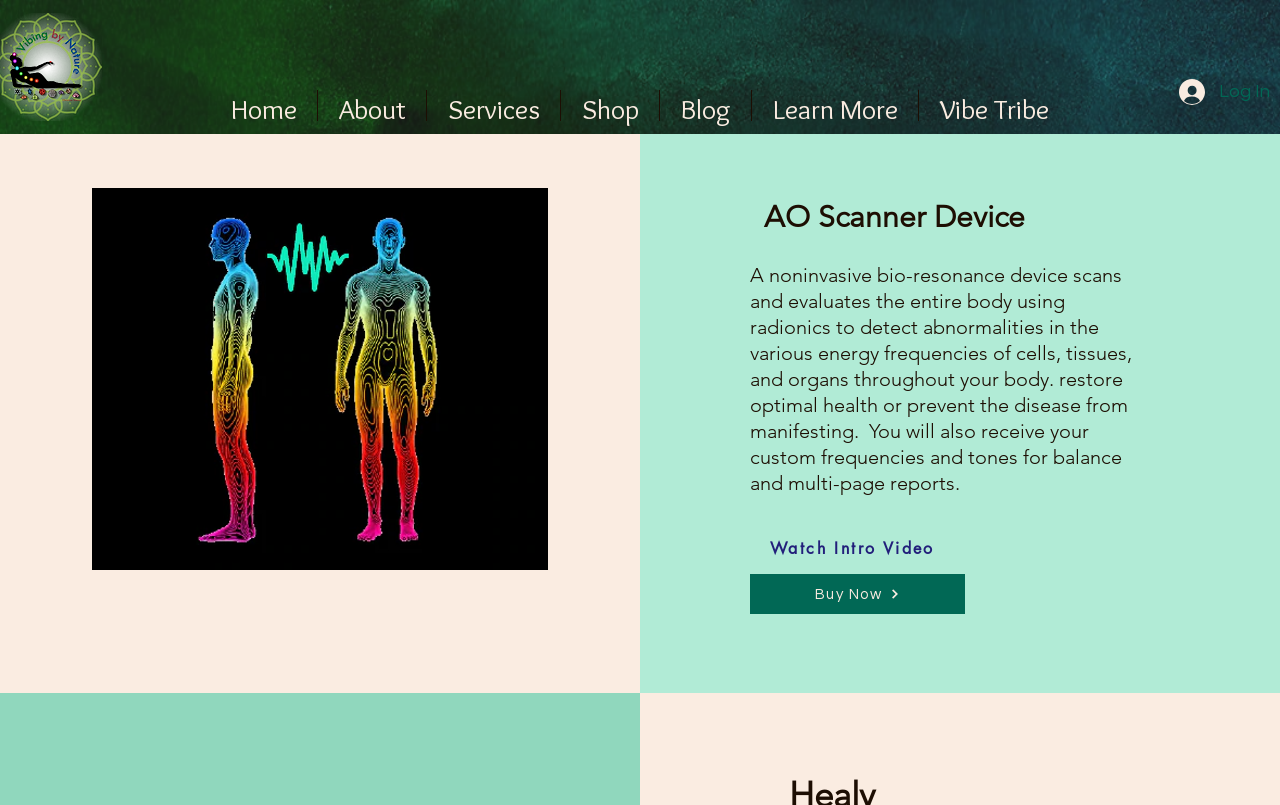What can be done to restore optimal health?
Make sure to answer the question with a detailed and comprehensive explanation.

The AO Scanner Device can help restore optimal health or prevent disease from manifesting by detecting abnormalities in the various energy frequencies of cells, tissues, and organs throughout the body.